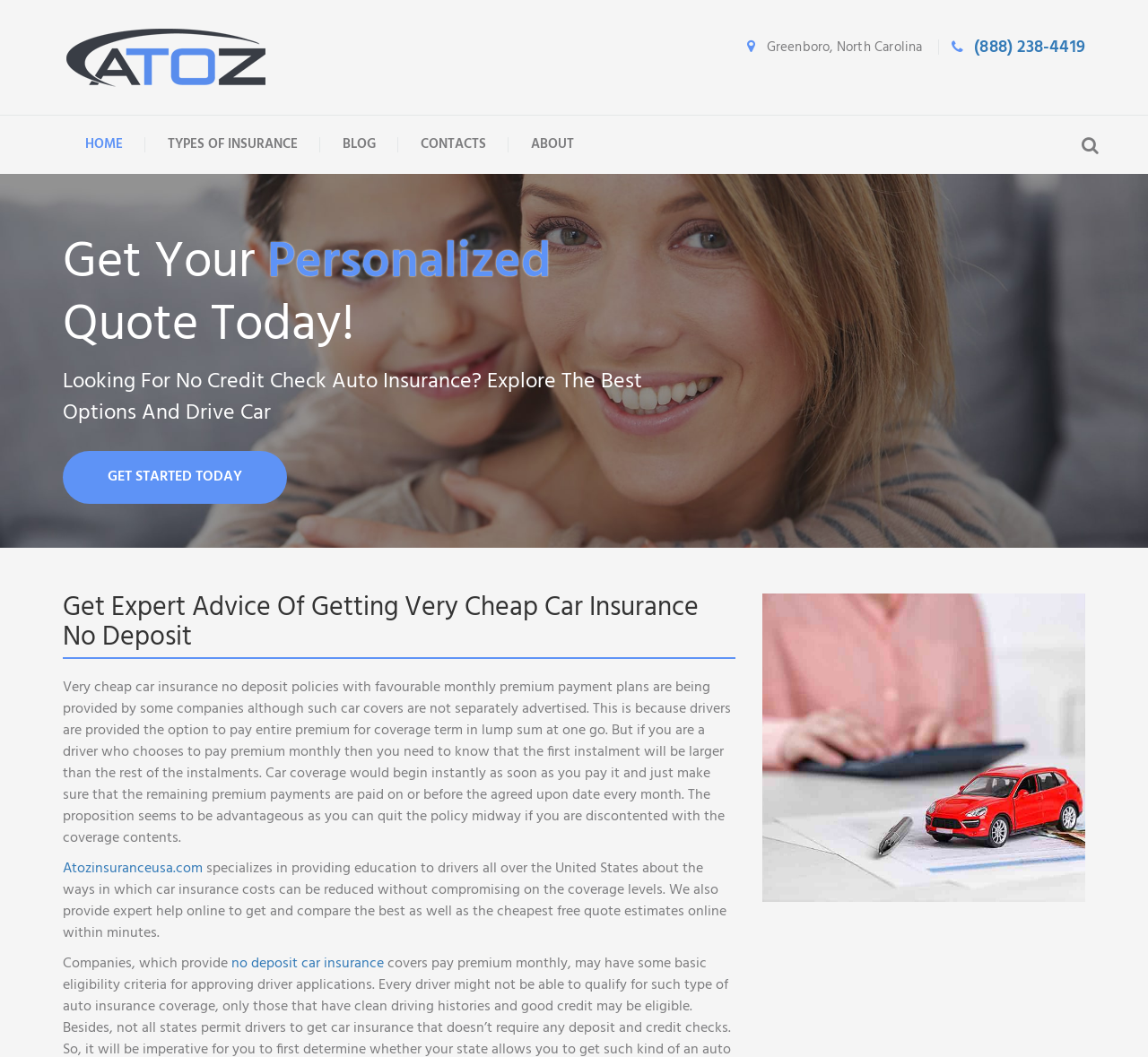Extract the bounding box coordinates for the HTML element that matches this description: "(888) 238-4419". The coordinates should be four float numbers between 0 and 1, i.e., [left, top, right, bottom].

[0.849, 0.032, 0.945, 0.058]